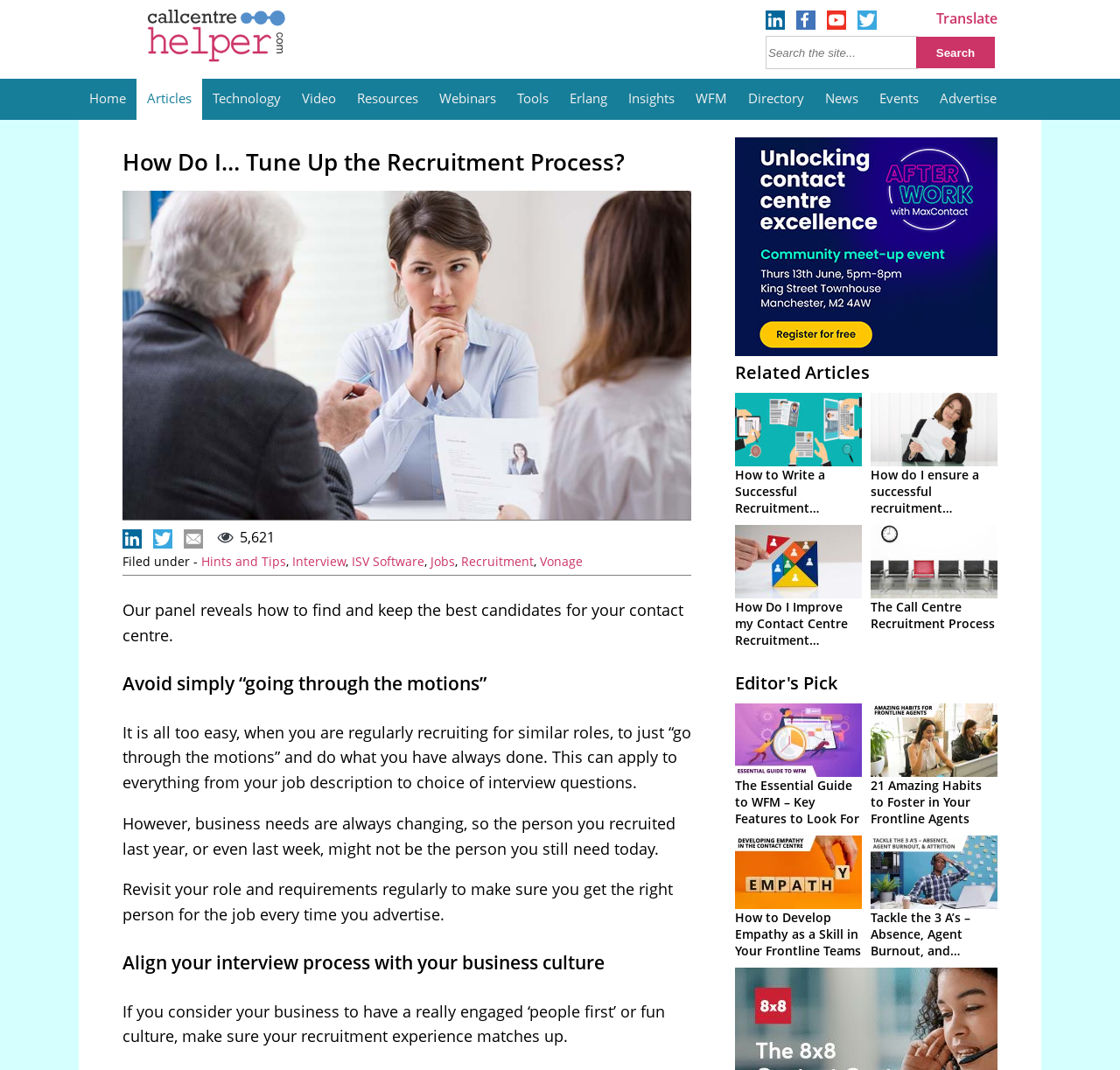Please identify the bounding box coordinates of the clickable element to fulfill the following instruction: "Search the site". The coordinates should be four float numbers between 0 and 1, i.e., [left, top, right, bottom].

[0.684, 0.034, 0.82, 0.065]